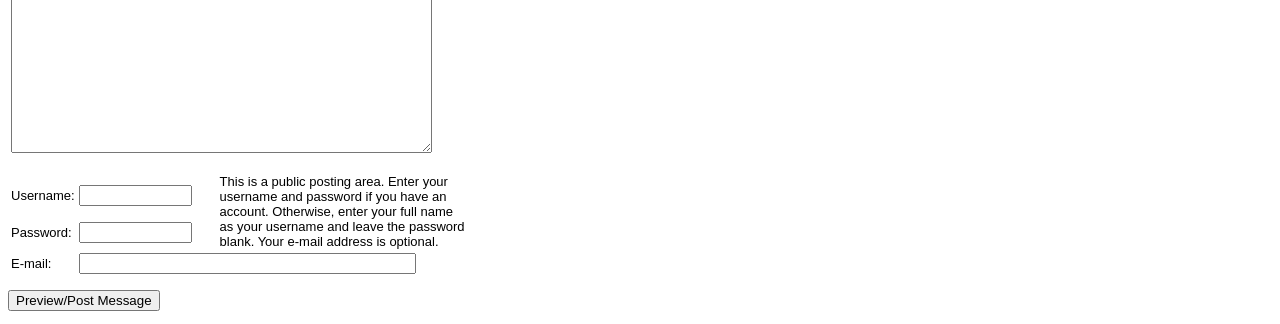Find the bounding box coordinates for the UI element whose description is: "name="username"". The coordinates should be four float numbers between 0 and 1, in the format [left, top, right, bottom].

[0.061, 0.571, 0.15, 0.636]